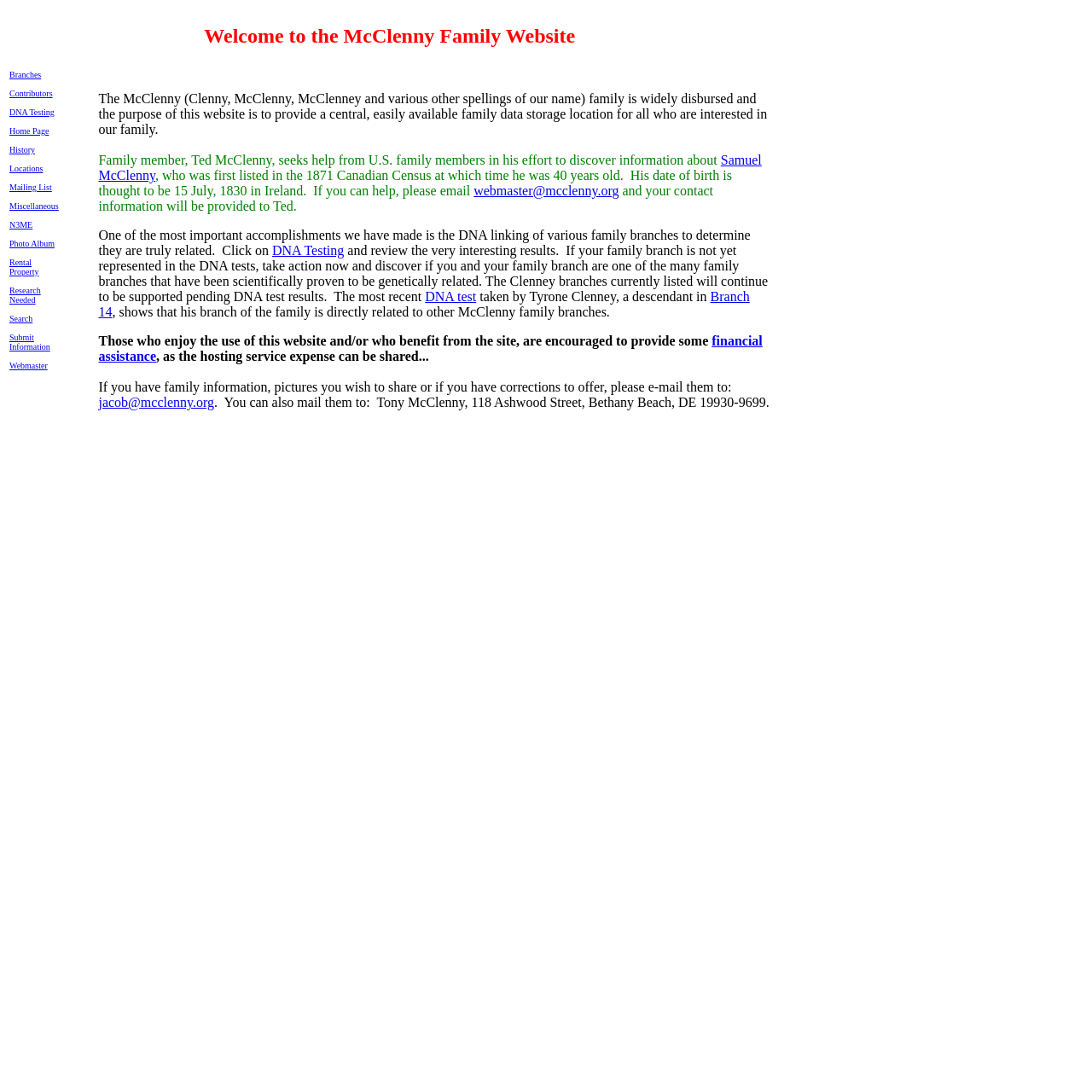Determine the bounding box coordinates of the clickable area required to perform the following instruction: "Contact the webmaster for more information". The coordinates should be represented as four float numbers between 0 and 1: [left, top, right, bottom].

[0.434, 0.168, 0.567, 0.181]